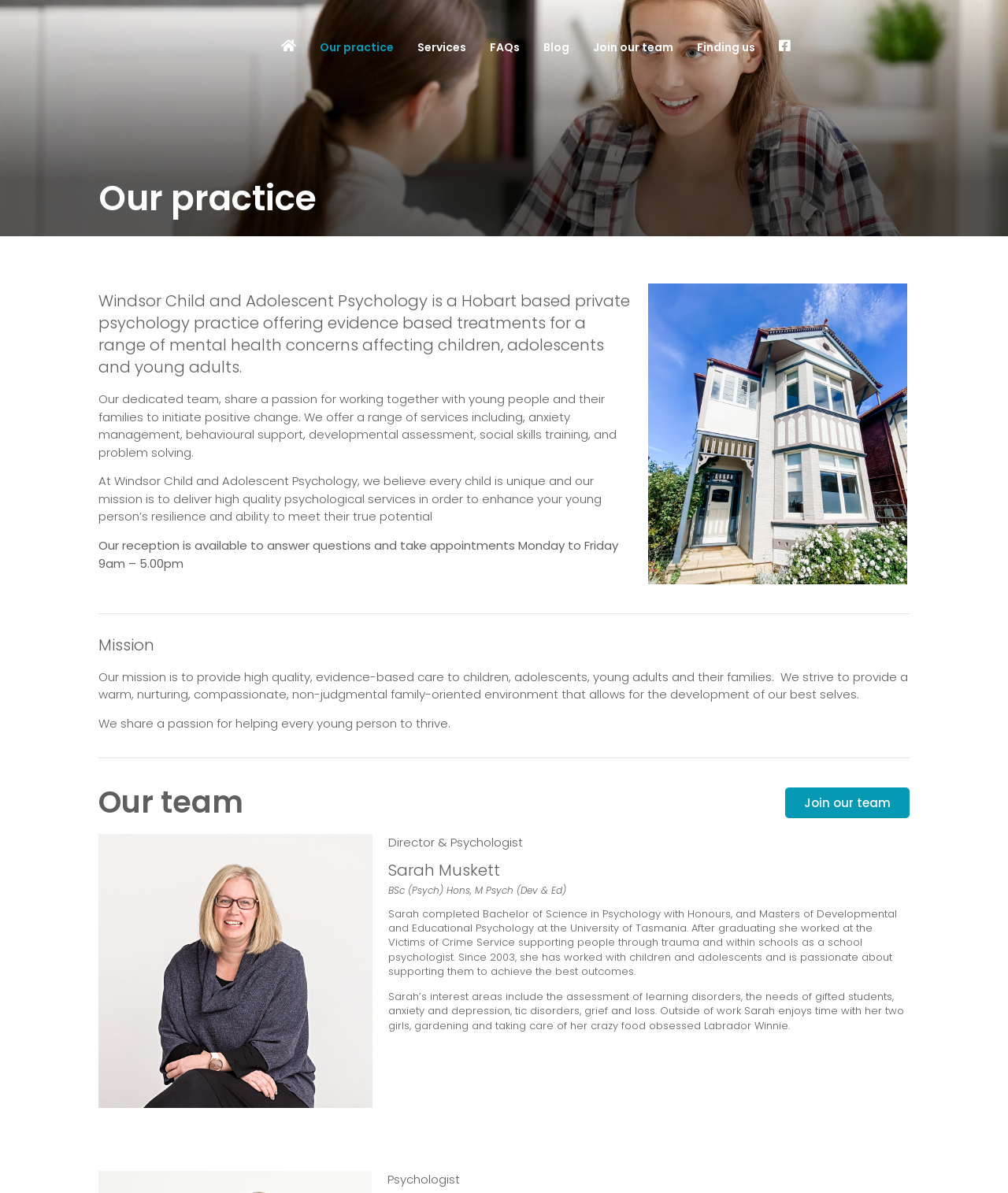Locate the bounding box coordinates of the element that should be clicked to execute the following instruction: "Call the phone number".

[0.808, 0.025, 0.937, 0.054]